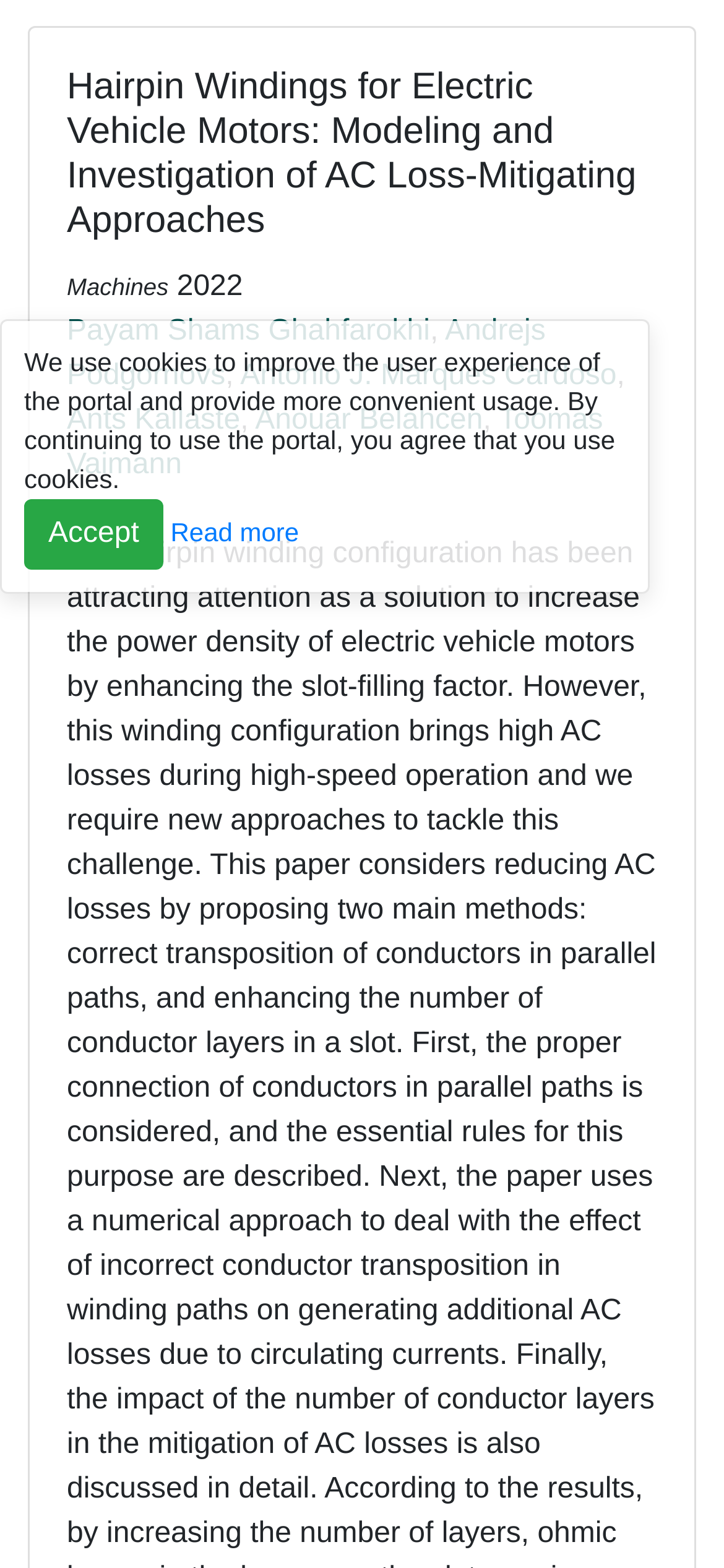Provide the bounding box coordinates for the UI element that is described by this text: "Payam Shams Ghahfarokhi". The coordinates should be in the form of four float numbers between 0 and 1: [left, top, right, bottom].

[0.092, 0.201, 0.594, 0.221]